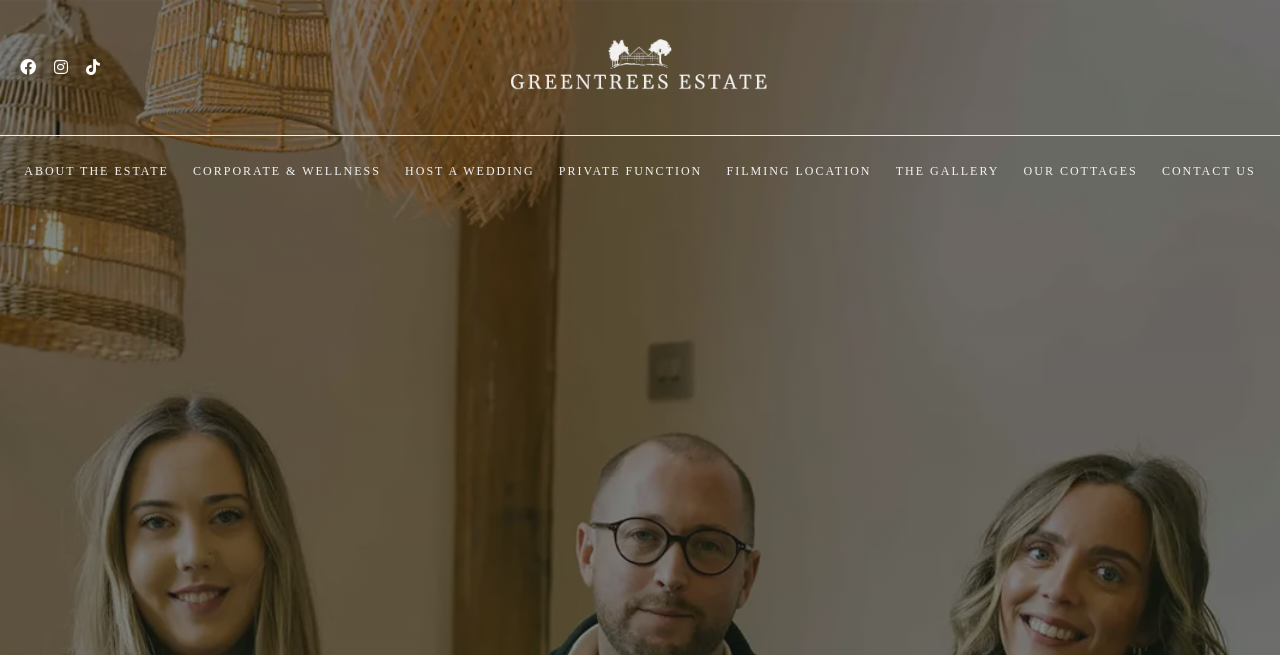Identify the bounding box coordinates of the section to be clicked to complete the task described by the following instruction: "Check the CONTACT US page". The coordinates should be four float numbers between 0 and 1, formatted as [left, top, right, bottom].

[0.908, 0.251, 0.981, 0.272]